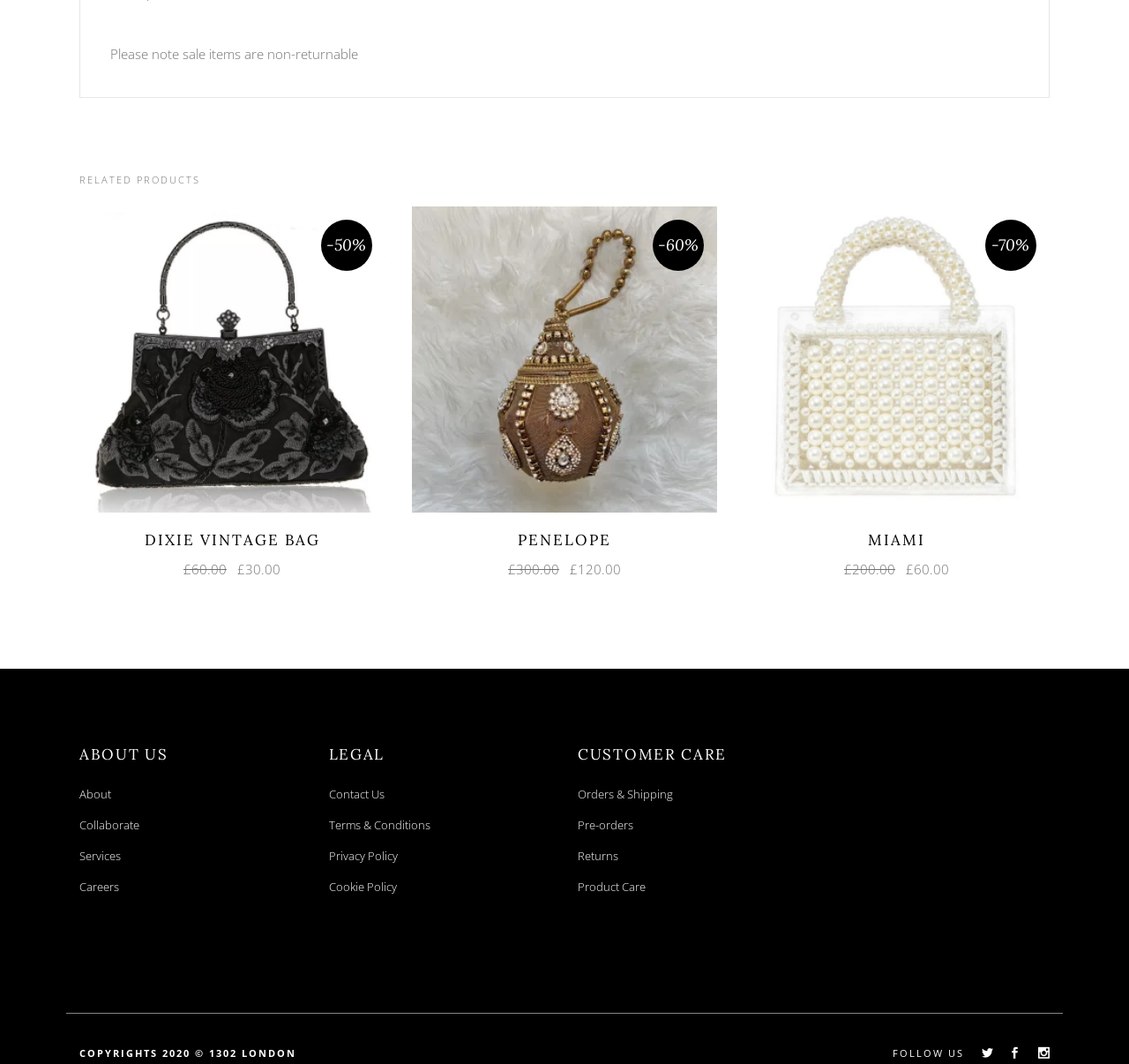Locate the coordinates of the bounding box for the clickable region that fulfills this instruction: "View product details of DIXIE VINTAGE BAG".

[0.128, 0.498, 0.283, 0.517]